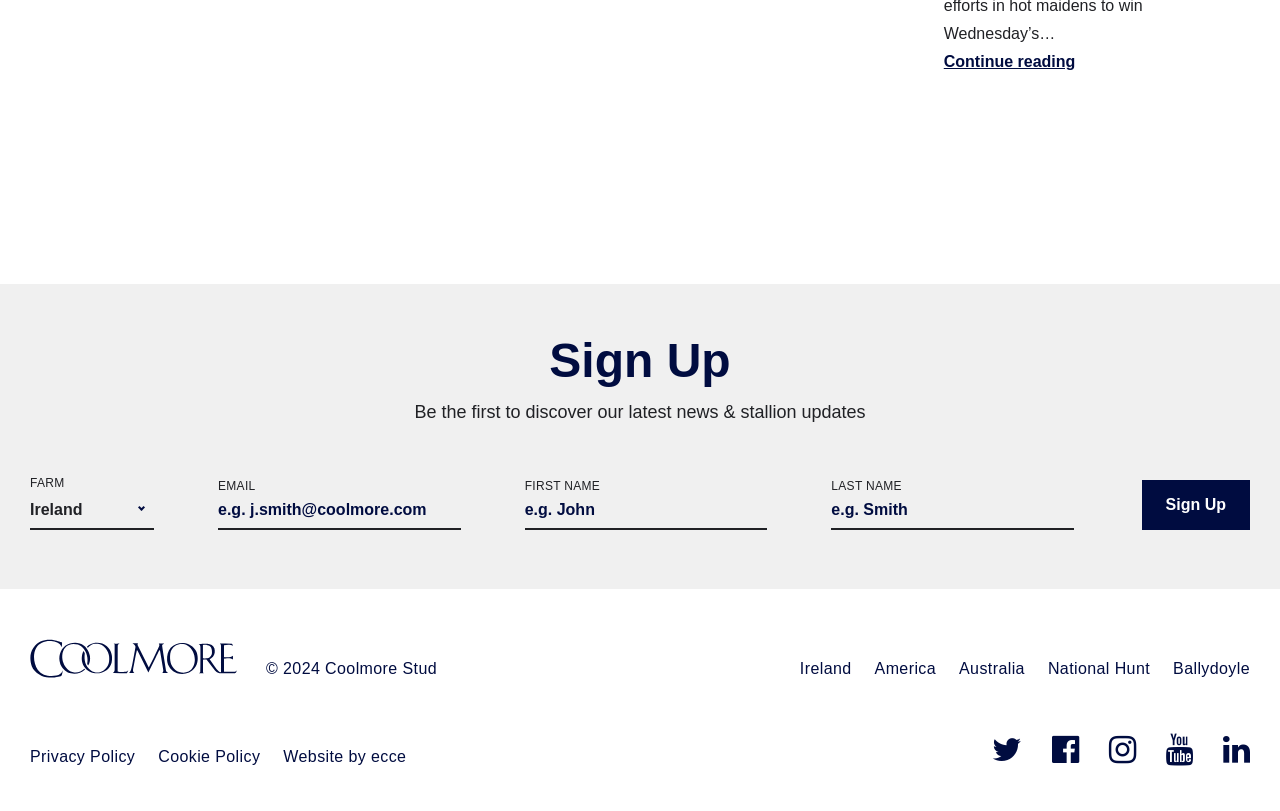Find the bounding box coordinates of the element to click in order to complete this instruction: "Select farm". The bounding box coordinates must be four float numbers between 0 and 1, denoted as [left, top, right, bottom].

[0.023, 0.604, 0.12, 0.654]